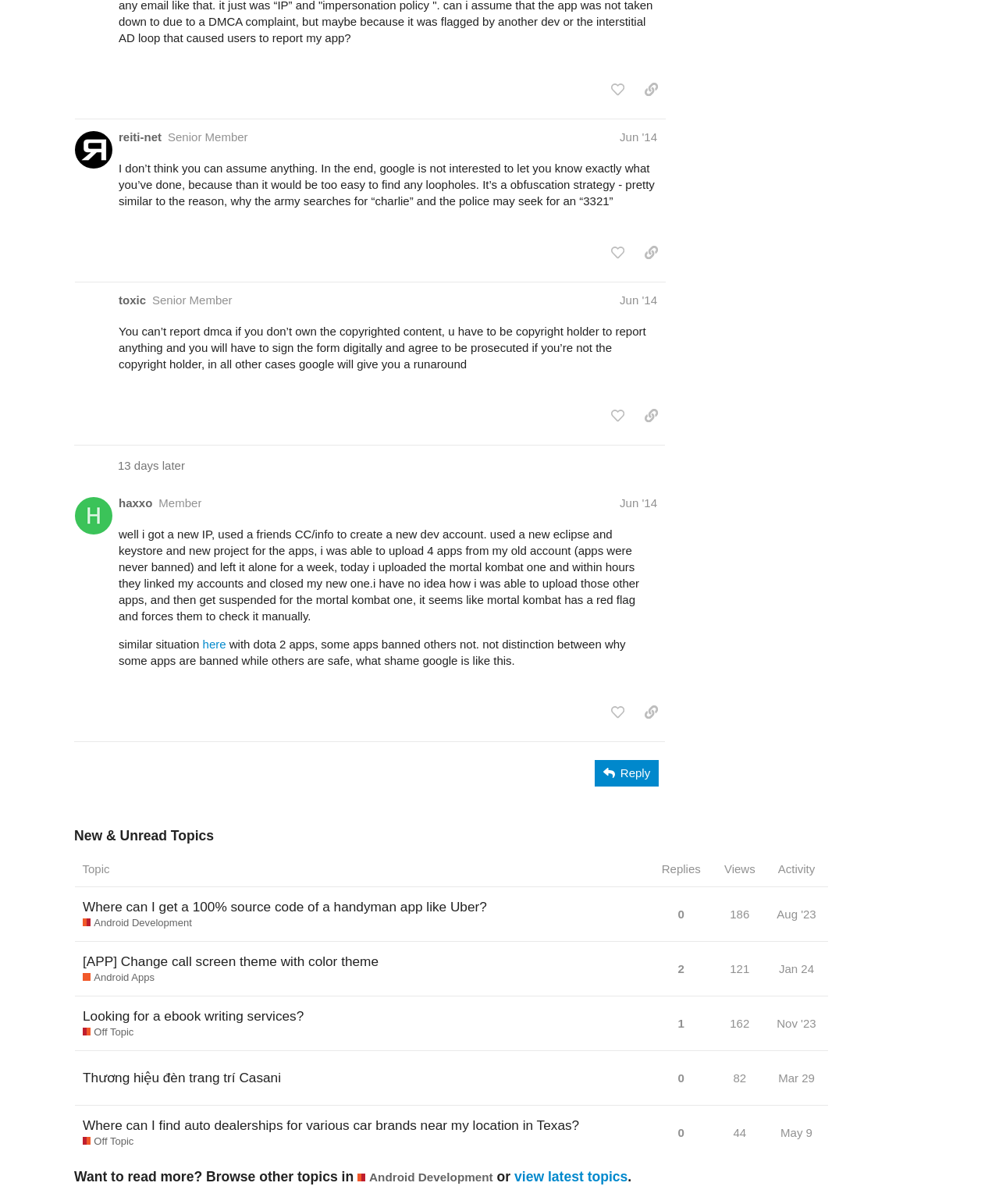Find the bounding box coordinates of the clickable area required to complete the following action: "sort topics by replies".

[0.662, 0.716, 0.701, 0.727]